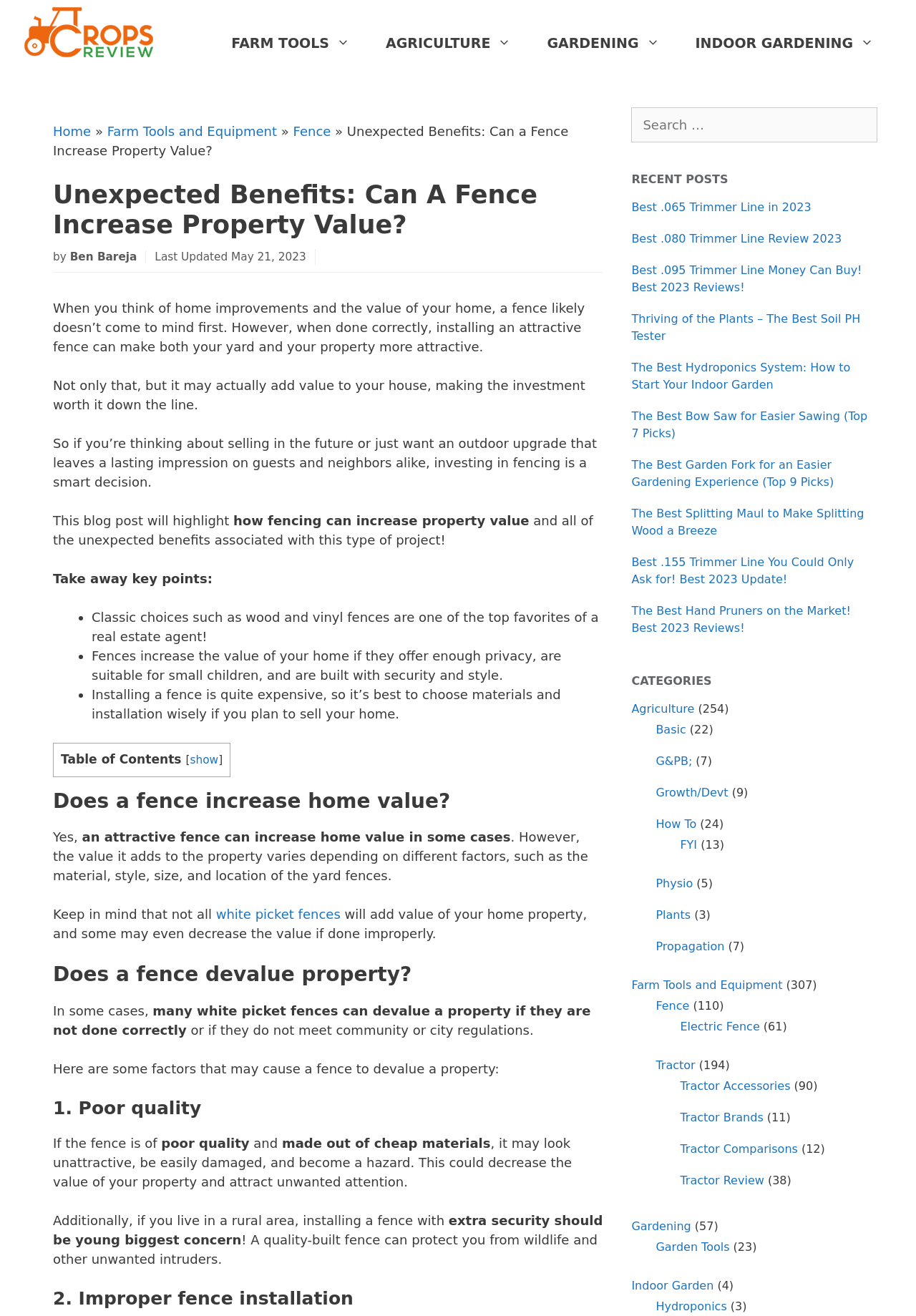Kindly provide the bounding box coordinates of the section you need to click on to fulfill the given instruction: "View the 'RECENT POSTS'".

[0.689, 0.13, 0.958, 0.143]